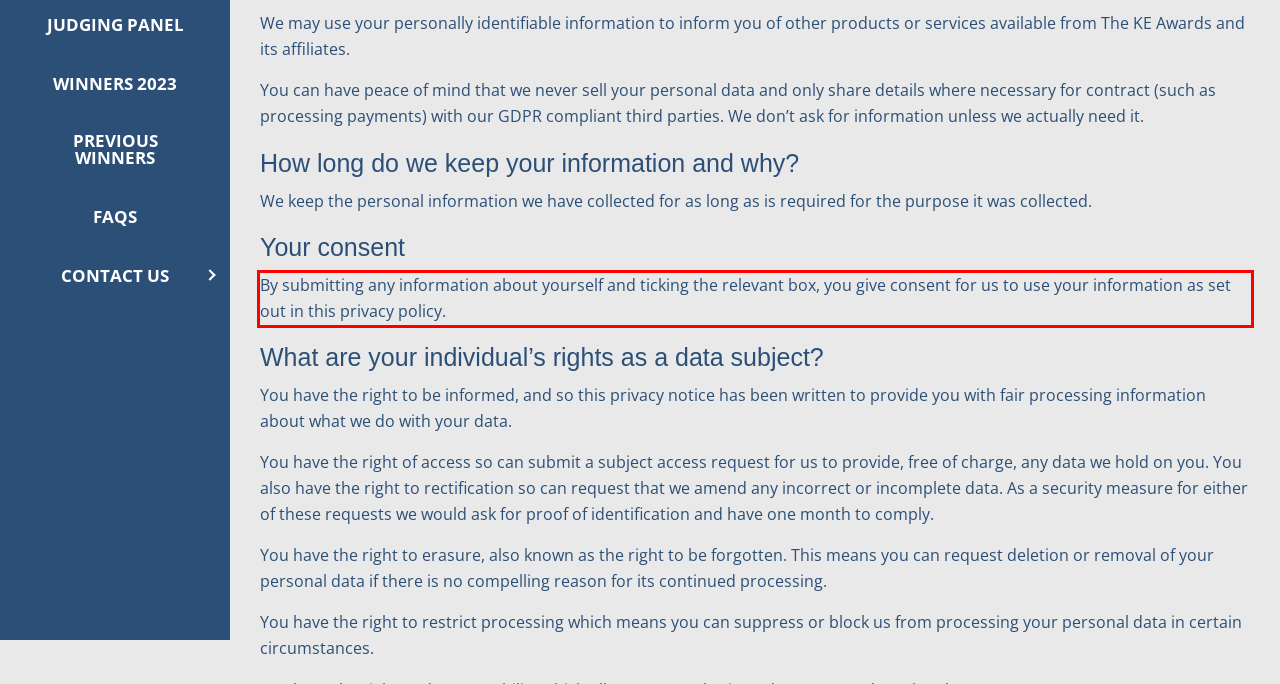Given a screenshot of a webpage containing a red rectangle bounding box, extract and provide the text content found within the red bounding box.

By submitting any information about yourself and ticking the relevant box, you give consent for us to use your information as set out in this privacy policy.